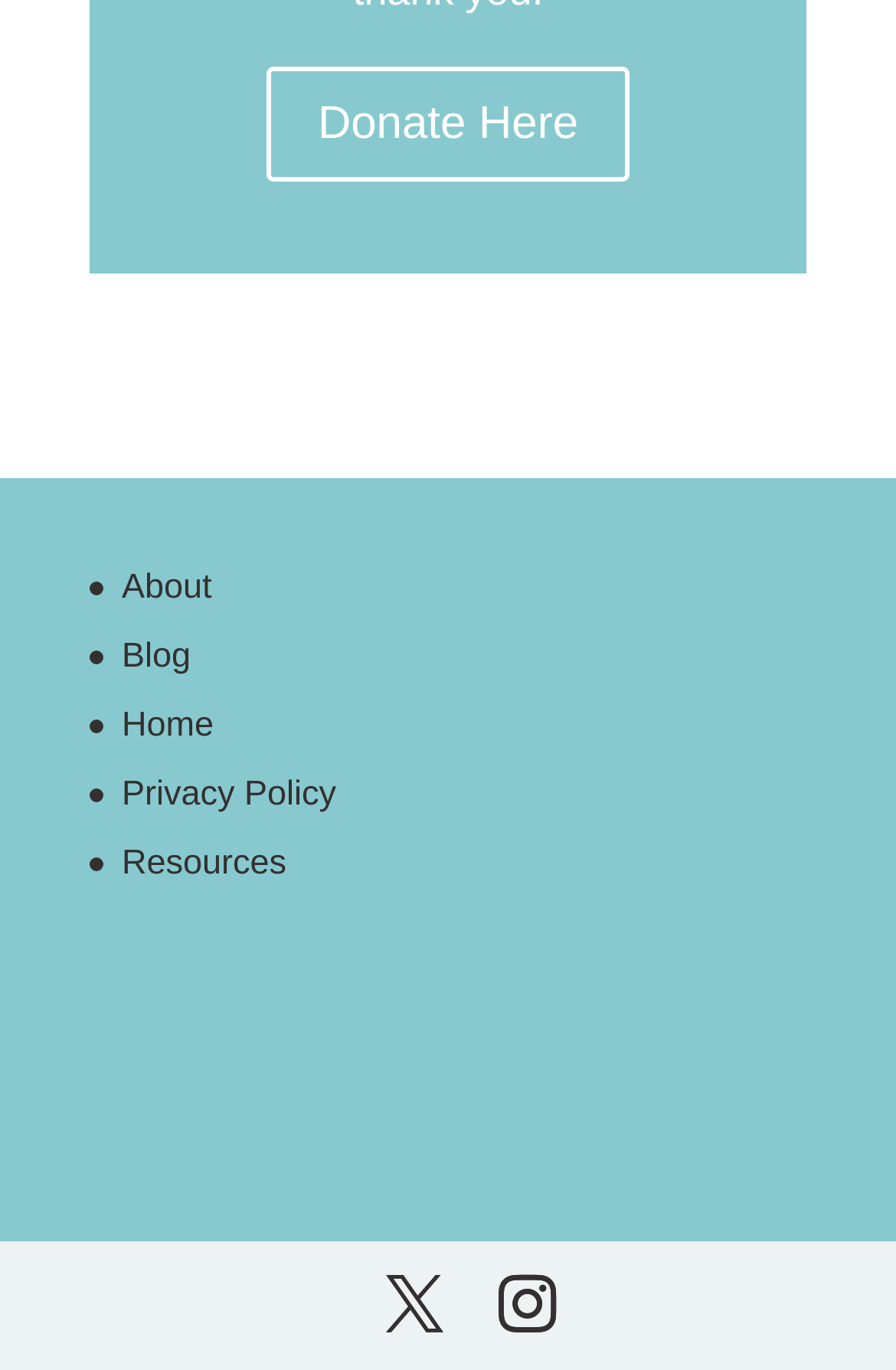How many navigation links are on the left side of the page?
Based on the screenshot, provide a one-word or short-phrase response.

5